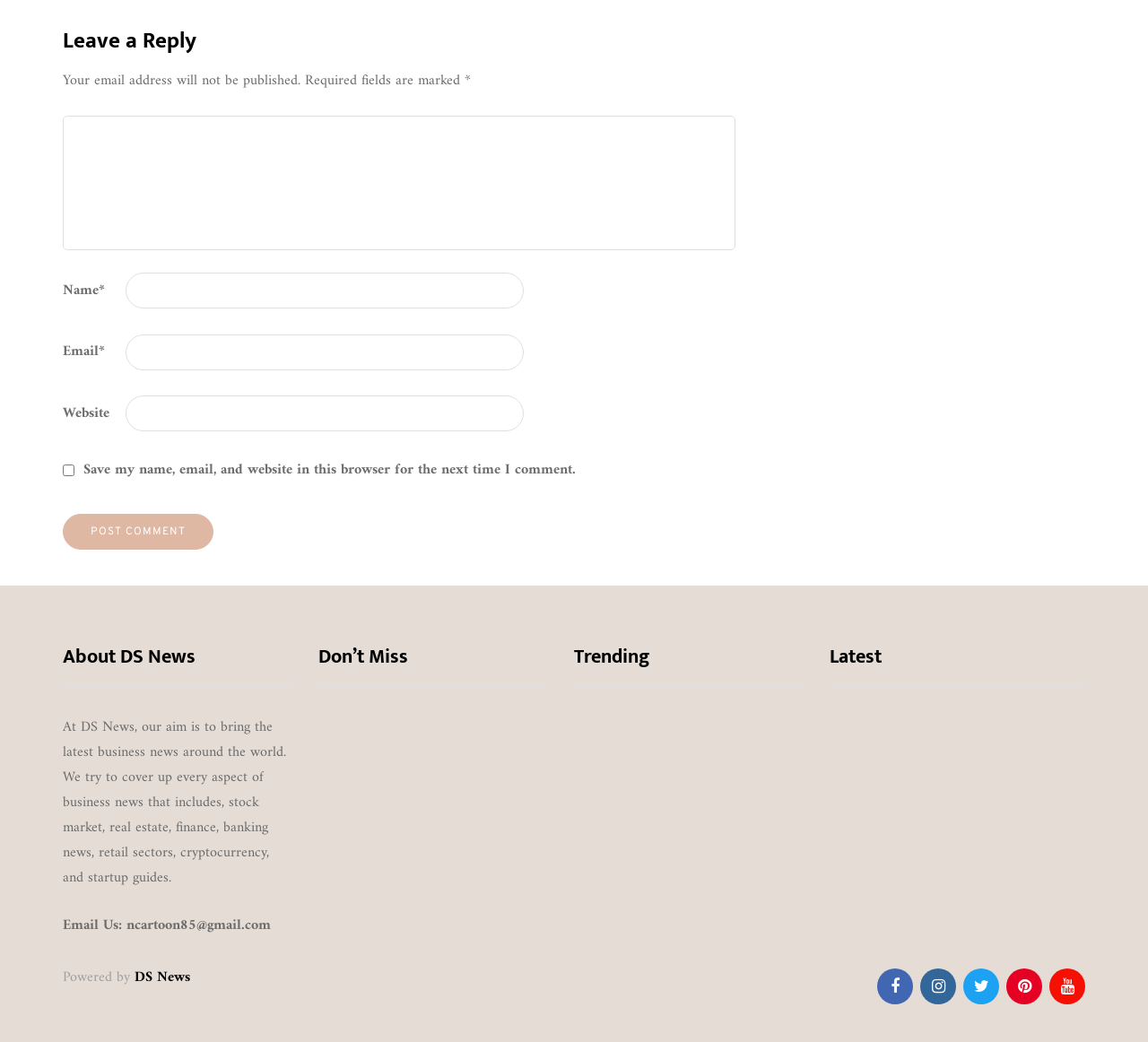What is the email address provided for contact?
Refer to the image and respond with a one-word or short-phrase answer.

ncartoon85@gmail.com